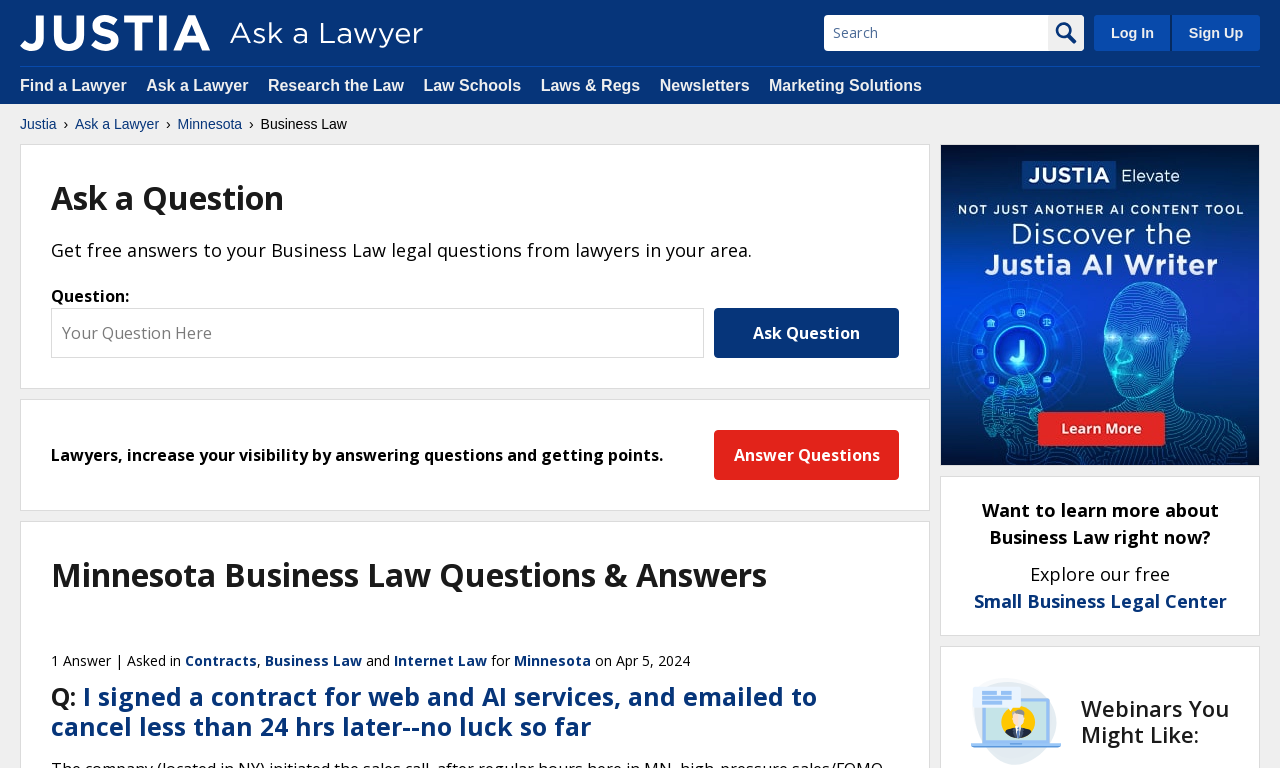Using the webpage screenshot, find the UI element described by Find a Lawyer. Provide the bounding box coordinates in the format (top-left x, top-left y, bottom-right x, bottom-right y), ensuring all values are floating point numbers between 0 and 1.

[0.016, 0.1, 0.099, 0.122]